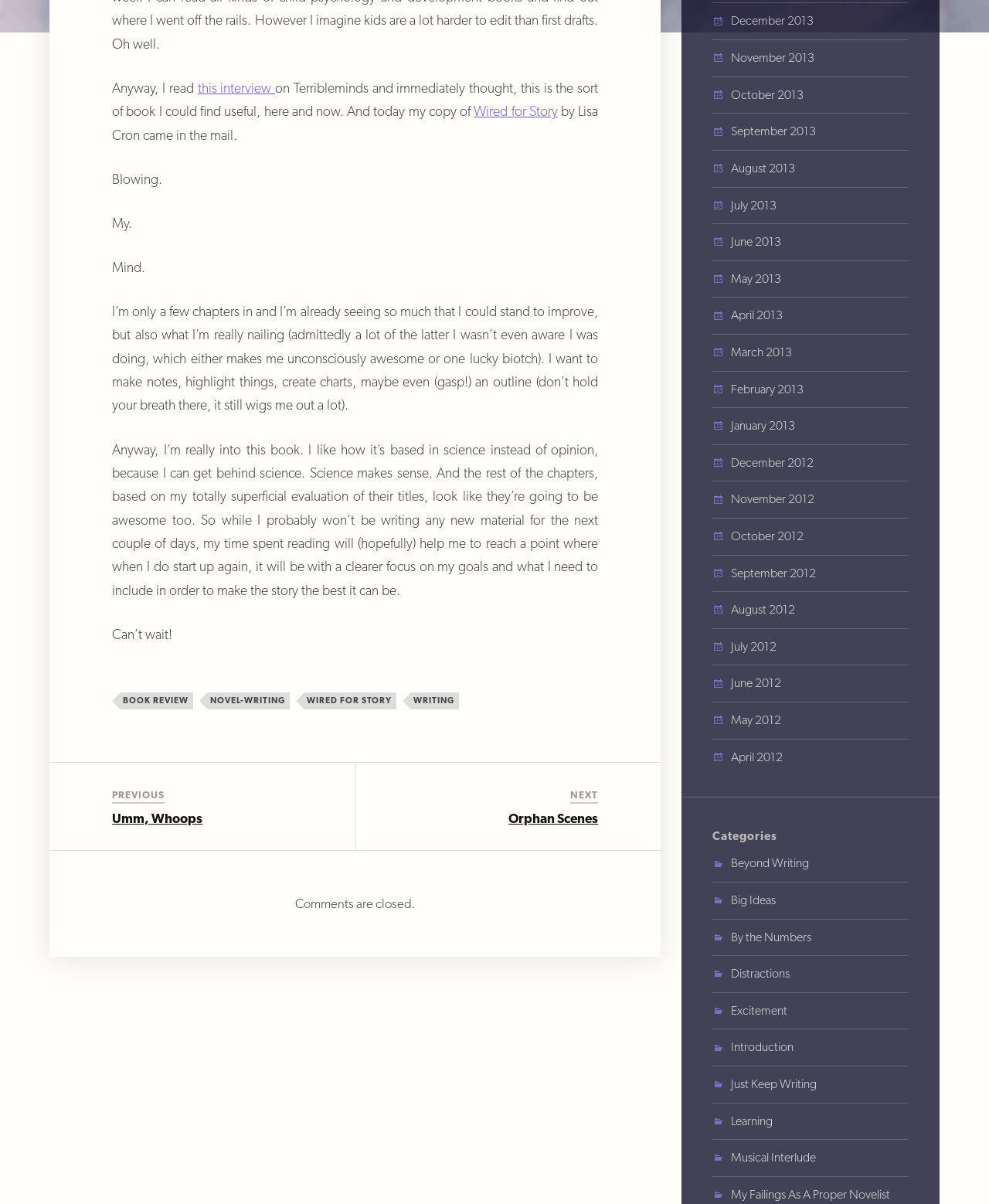Could you indicate the bounding box coordinates of the region to click in order to complete this instruction: "View posts from December 2013".

[0.739, 0.011, 0.823, 0.023]